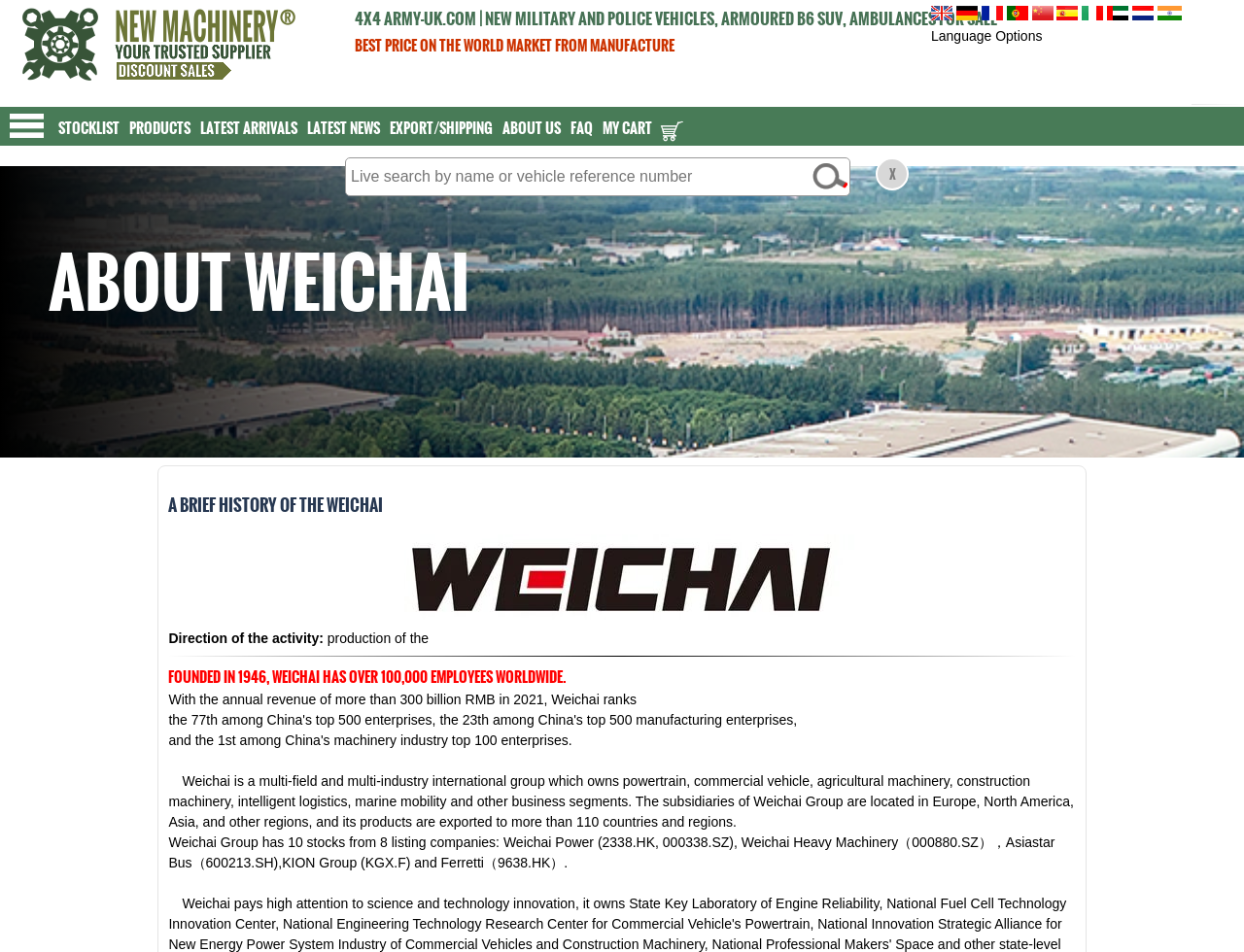Please identify the bounding box coordinates of the element I should click to complete this instruction: 'Search by name or vehicle reference number'. The coordinates should be given as four float numbers between 0 and 1, like this: [left, top, right, bottom].

[0.277, 0.165, 0.684, 0.206]